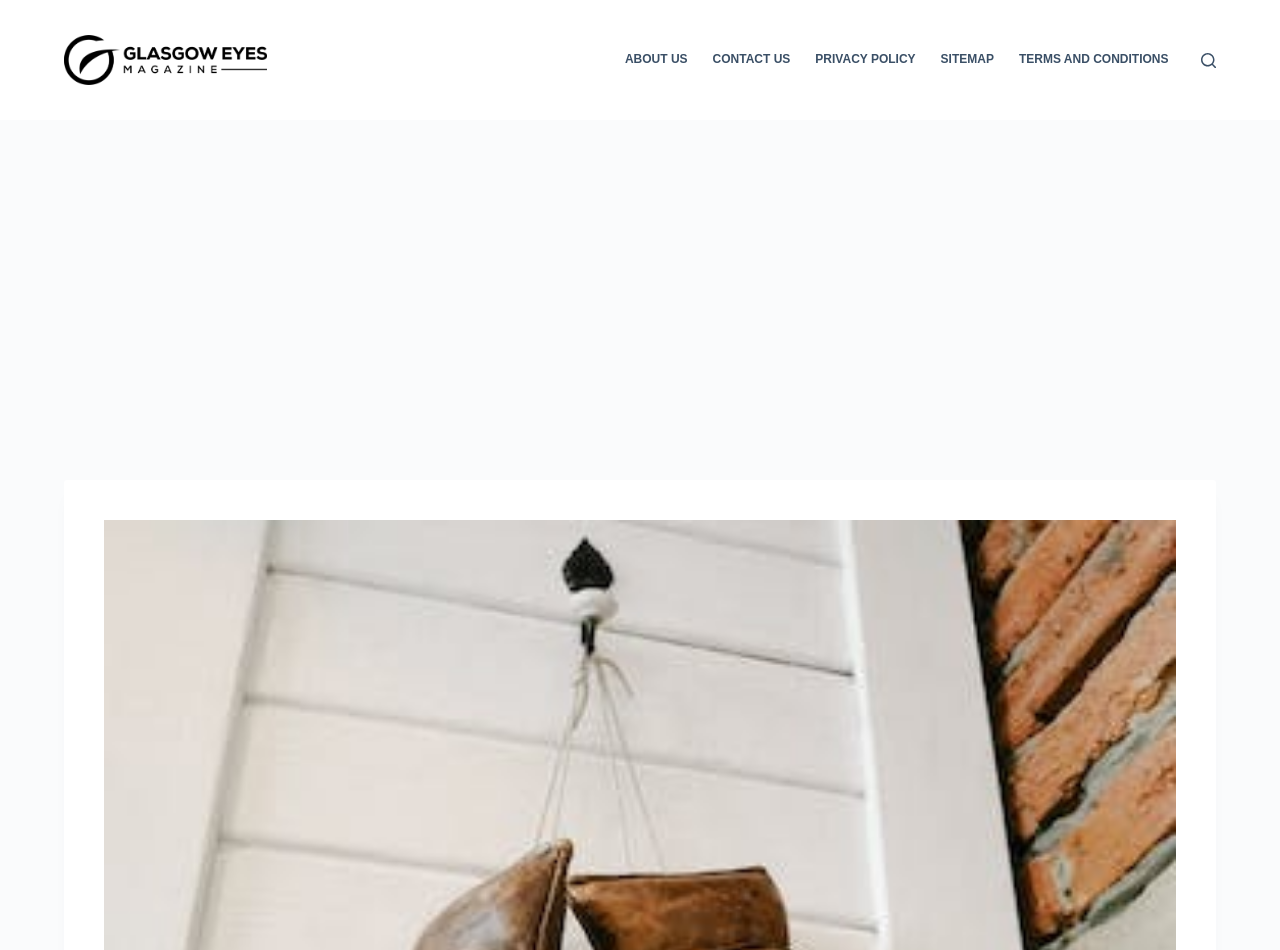Please find and report the primary heading text from the webpage.

What did Sugo used to be Glasgow?